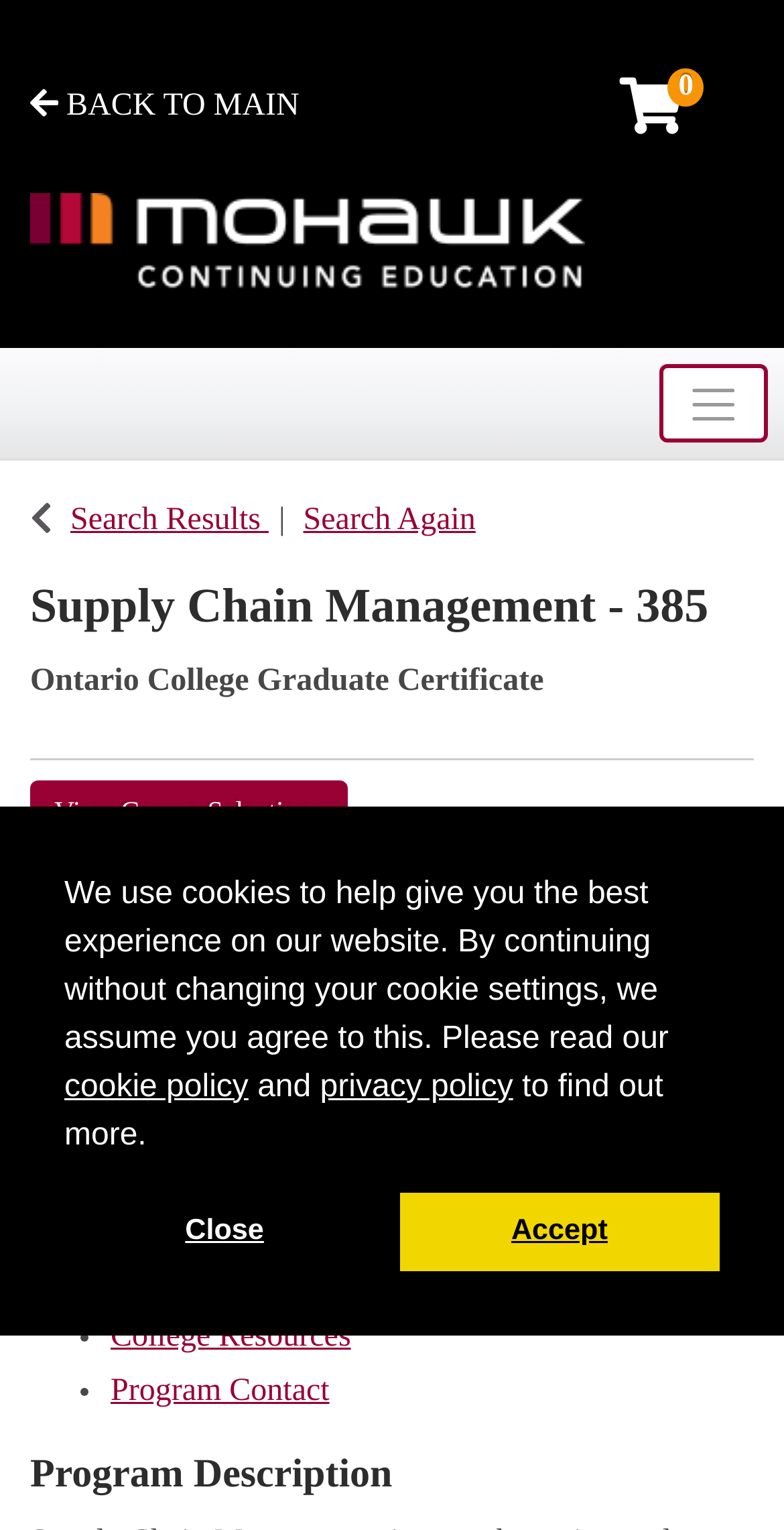How many links are there in the program description section?
Answer the question with a detailed and thorough explanation.

I found the answer by counting the number of links in the program description section, which are 'Program Description', 'Program of Studies / Mandatory Courses', 'Admission and Registration', 'Learning Outcomes', 'Opportunities', 'Next Steps', 'Frequently Asked Questions', 'College Resources', and 'Program Contact'.